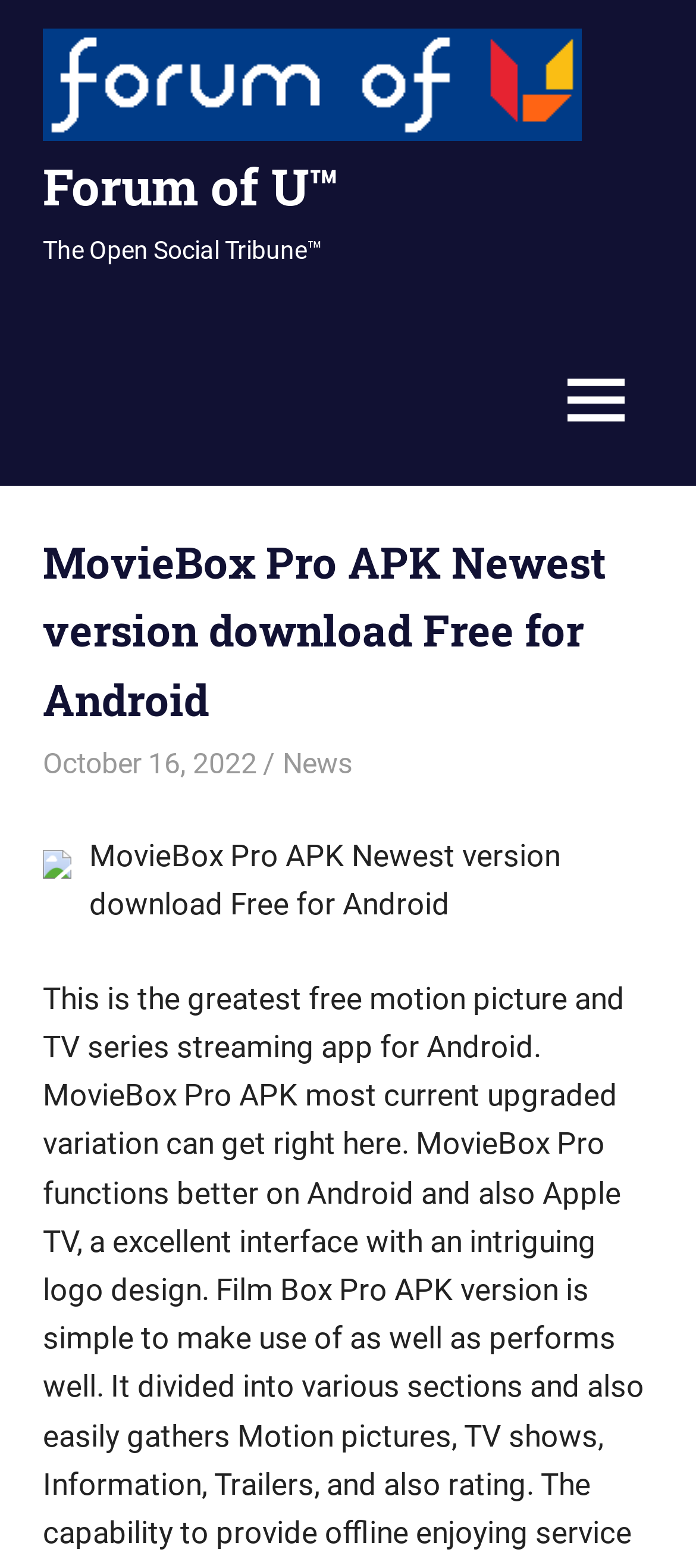Analyze and describe the webpage in a detailed narrative.

The webpage appears to be a forum or blog post about MovieBox Pro APK, with a focus on downloading the newest version for Android. At the top-left corner, there is a link and an image, both labeled "Forum of U™". Below this, there is a static text element displaying the title "The Open Social Tribune™".

On the right side of the page, there is a button labeled "MENU" that, when expanded, controls a primary menu. Above this button, there is a header section that contains a heading with the title "MovieBox Pro APK Newest version download Free for Android". This heading is followed by a link to a specific date, "October 16, 2022", and another link to a user profile, "sophiebarth639". There is also a link to a "News" section.

Below the heading, there is an image, and a static text element that repeats the title "MovieBox Pro APK Newest version download Free for Android". Overall, the page appears to be a blog post or forum discussion about MovieBox Pro APK, with links to related content and a menu for navigation.